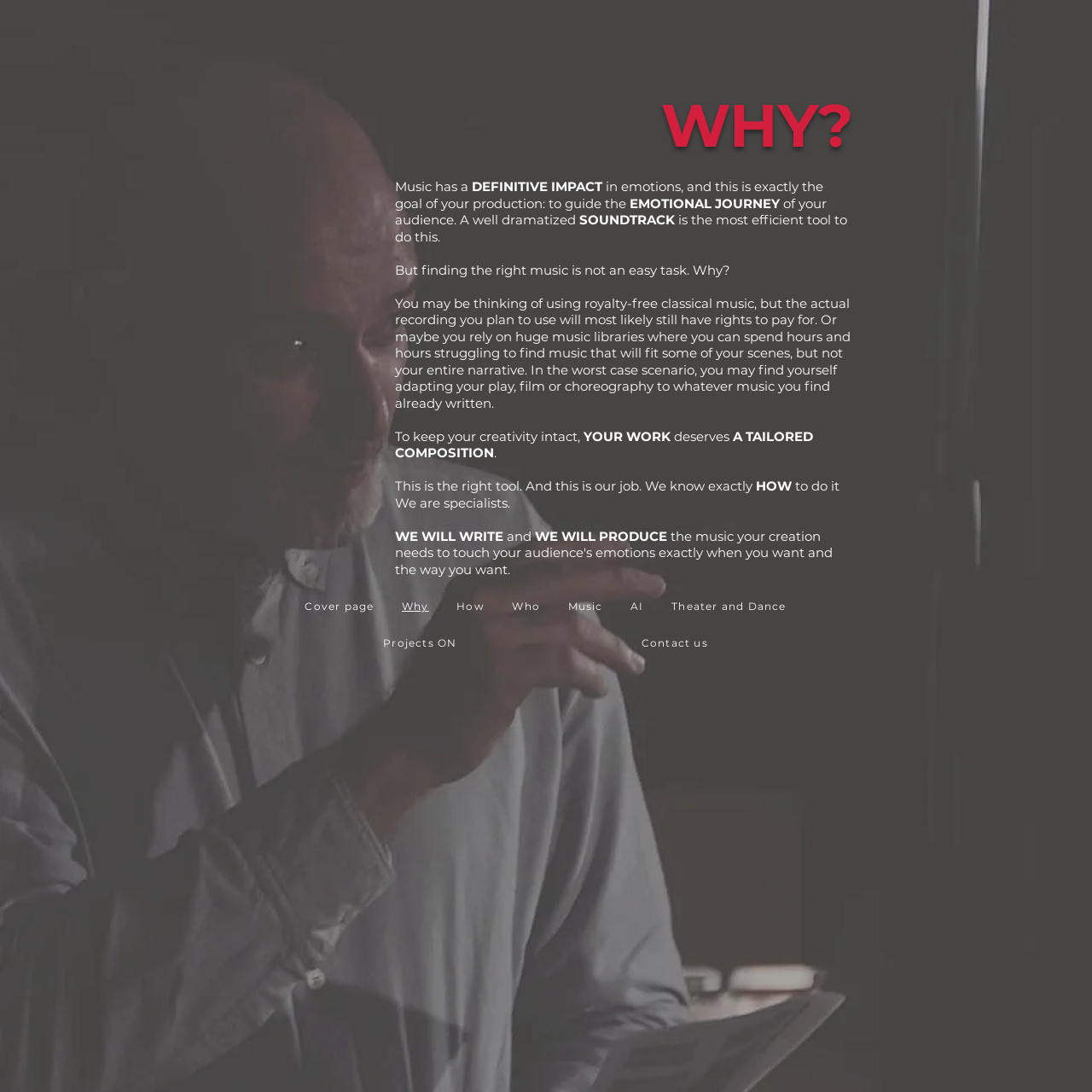Illustrate the webpage thoroughly, mentioning all important details.

The webpage is titled "Why | Official" and appears to be a landing page for a music production company. At the top of the page, there is a large heading "WHY?" followed by a series of paragraphs explaining the importance of music in evoking emotions and guiding the audience's emotional journey.

The text is divided into sections, with the first section discussing the impact of music on emotions and the goal of music production. The second section explains the challenges of finding the right music, including the limitations of royalty-free classical music and music libraries.

Below this, there is a call to action, emphasizing the importance of tailored compositions for creative projects. The text "YOUR WORK deserves A TAILORED COMPOSITION" is prominently displayed, followed by a brief introduction to the company's services.

At the bottom of the page, there is a navigation menu with links to various sections of the website, including the cover page, "Why", "How", "Who", "Music", "AI", "Theater and Dance", "Projects ON", and "Contact us". The navigation menu is positioned near the bottom of the page, spanning about half of the page's width.